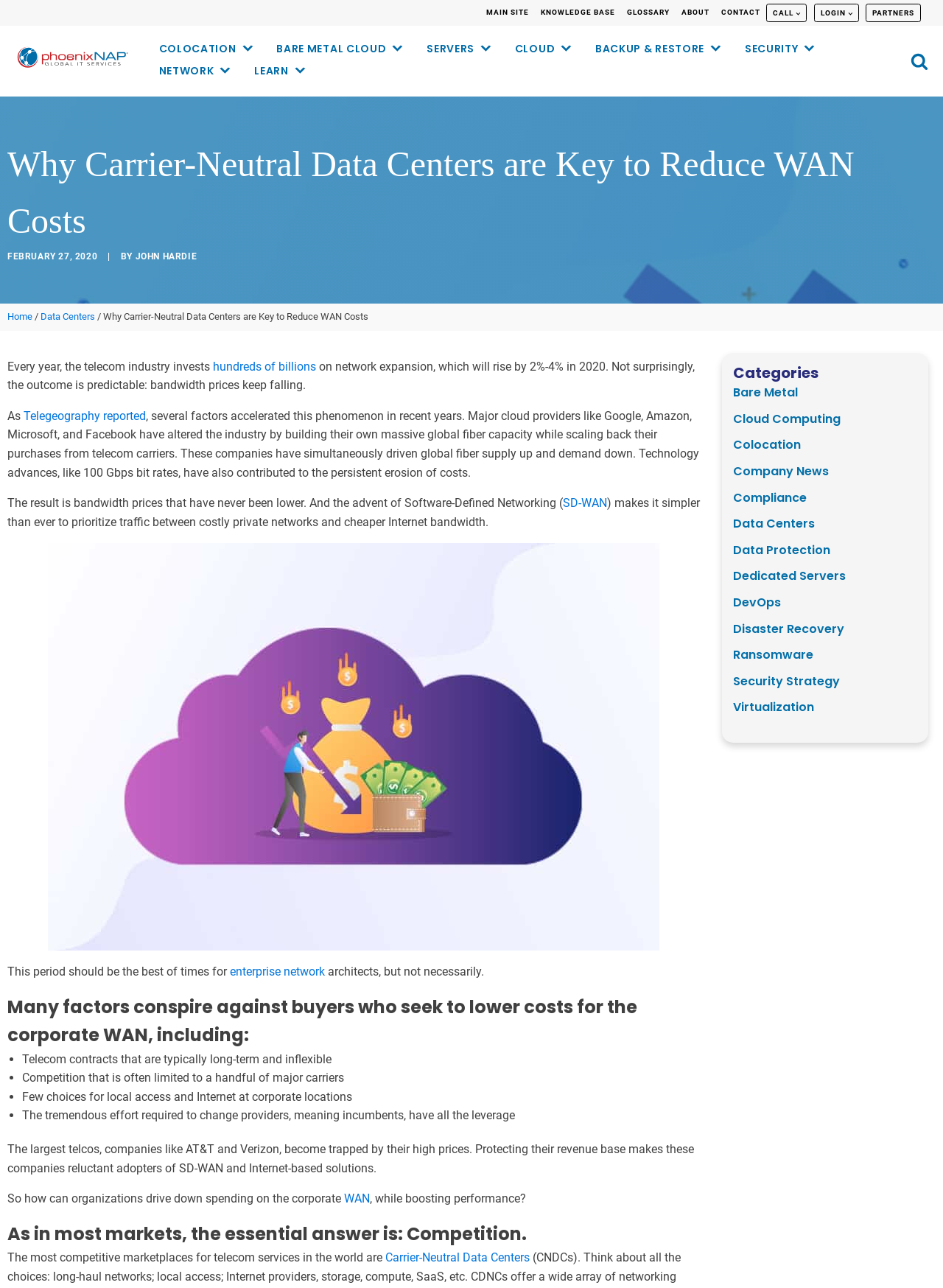What is the purpose of Carrier-Neutral Data Centers?
We need a detailed and exhaustive answer to the question. Please elaborate.

According to the webpage, Carrier-Neutral Data Centers are essential for promoting competition in the telecom services market, which in turn helps drive down spending on corporate WAN while boosting performance.